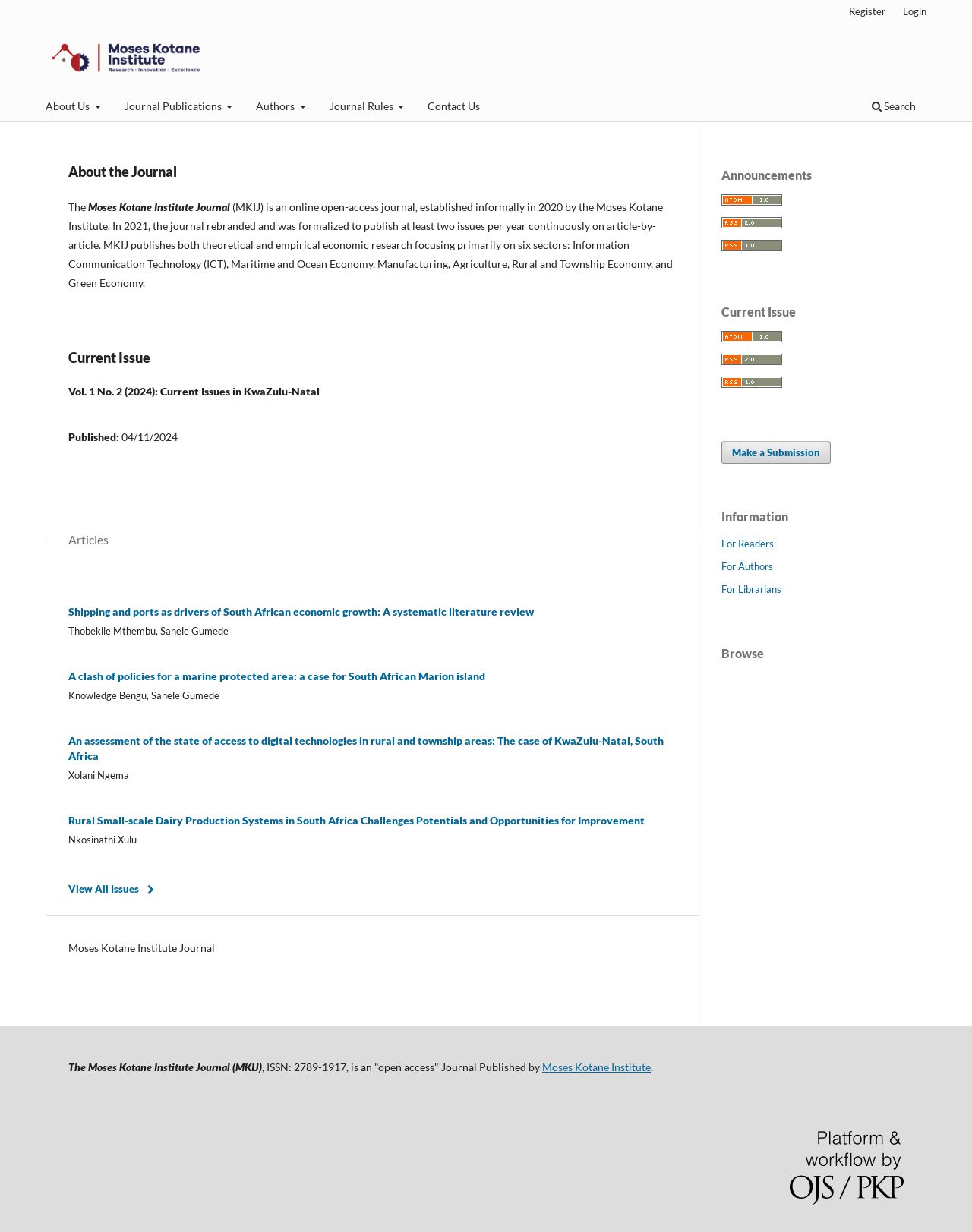Pinpoint the bounding box coordinates of the element you need to click to execute the following instruction: "Go to 'The Programme' page". The bounding box should be represented by four float numbers between 0 and 1, in the format [left, top, right, bottom].

None